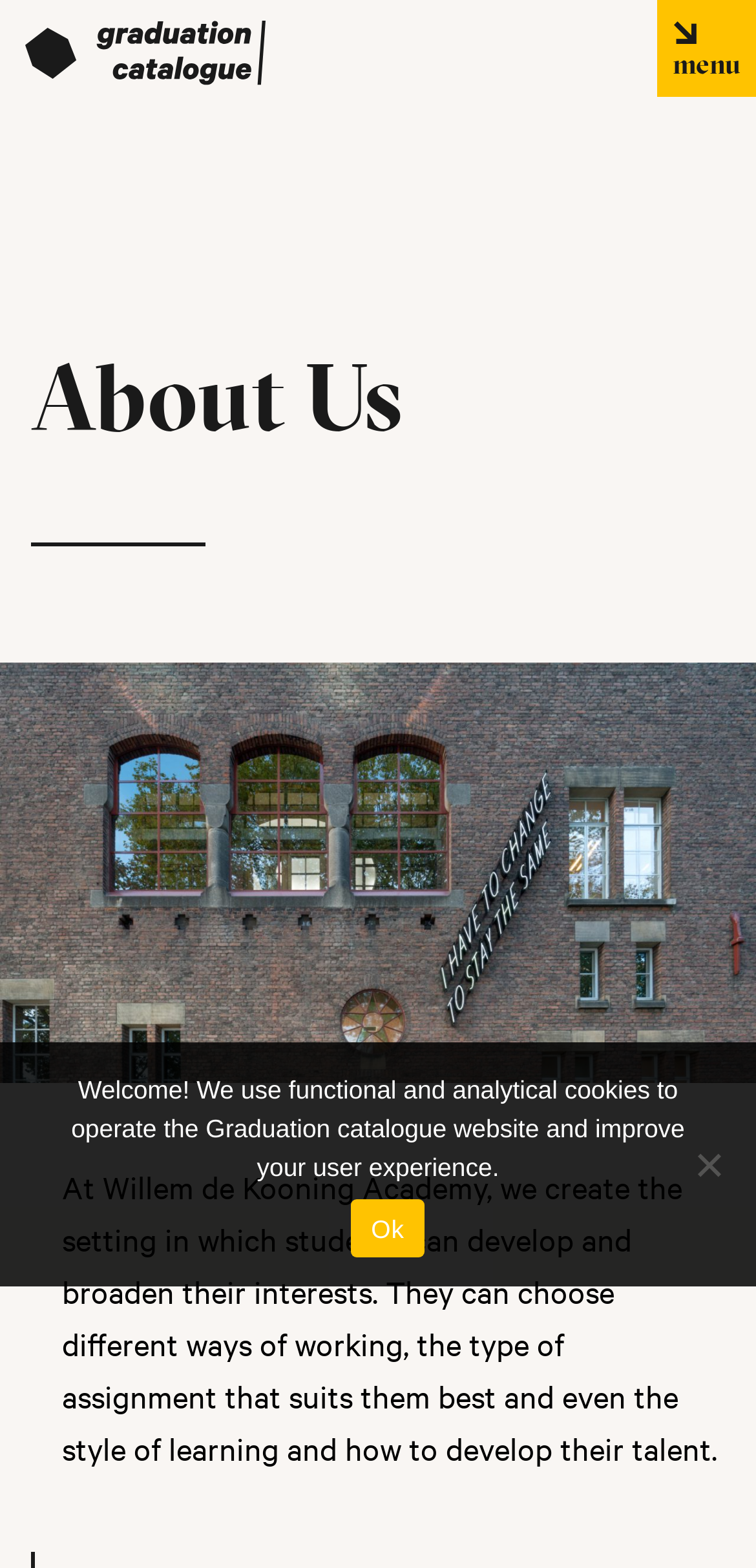Given the element description, predict the bounding box coordinates in the format (top-left x, top-left y, bottom-right x, bottom-right y), using floating point numbers between 0 and 1: Menu

[0.869, 0.0, 1.0, 0.062]